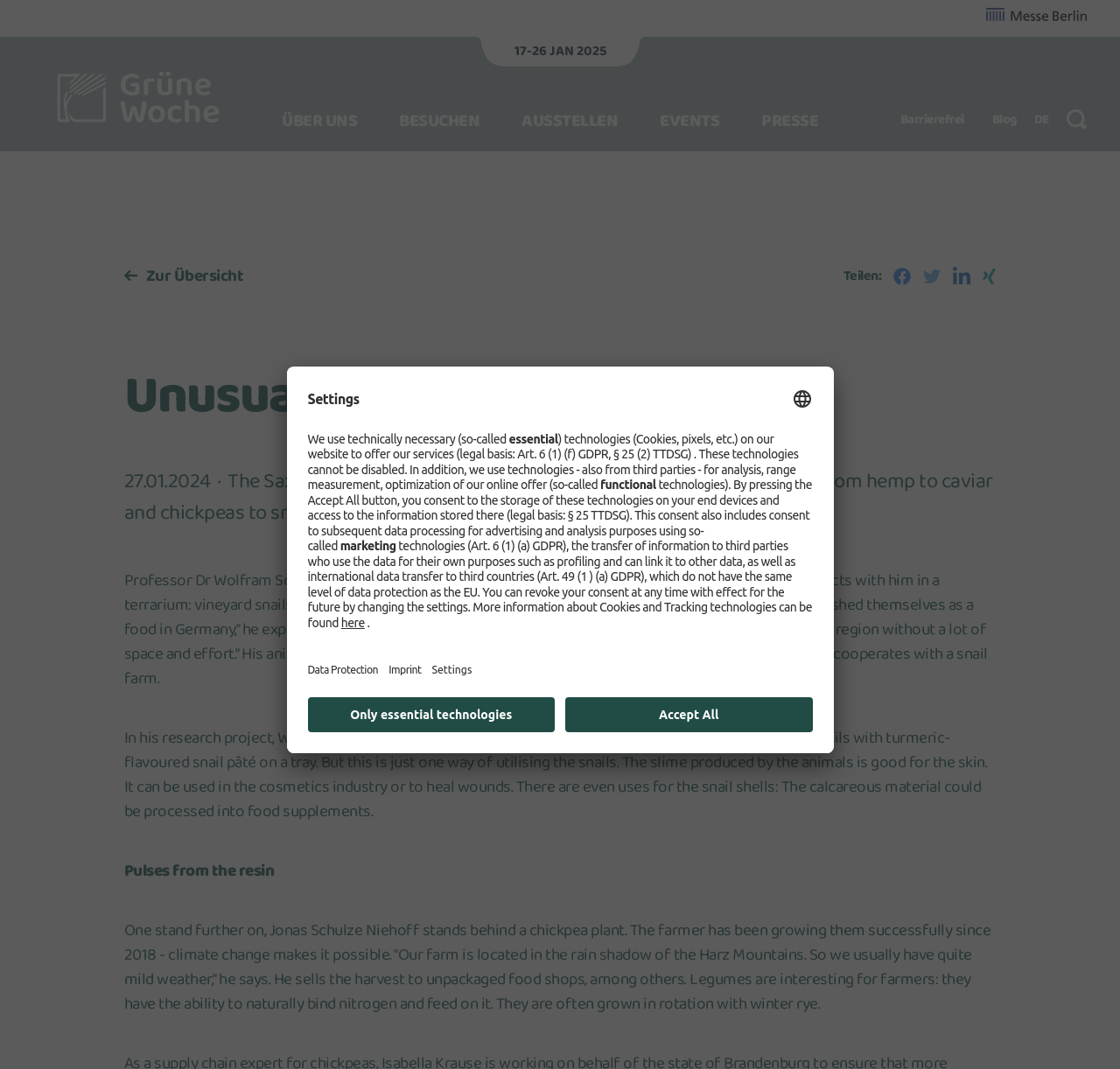What is the location of the farm mentioned?
Answer the question in a detailed and comprehensive manner.

I found the location of the farm by reading the text associated with Jonas Schulze Niehoff, which mentions that his farm is located in the rain shadow of the Harz Mountains.